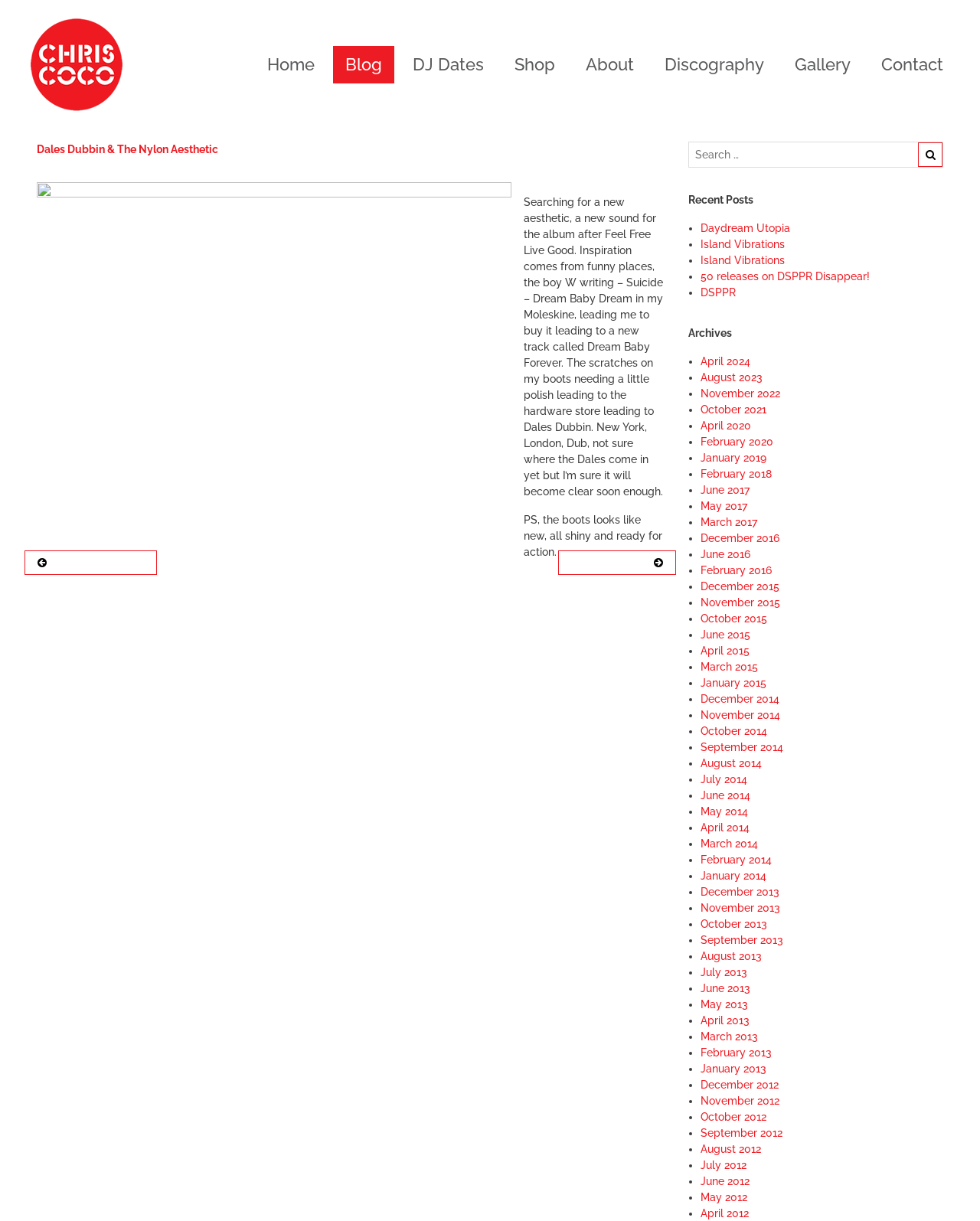Determine the bounding box coordinates of the clickable element to achieve the following action: 'Click on the 'AUTOMOBILE' link'. Provide the coordinates as four float values between 0 and 1, formatted as [left, top, right, bottom].

None